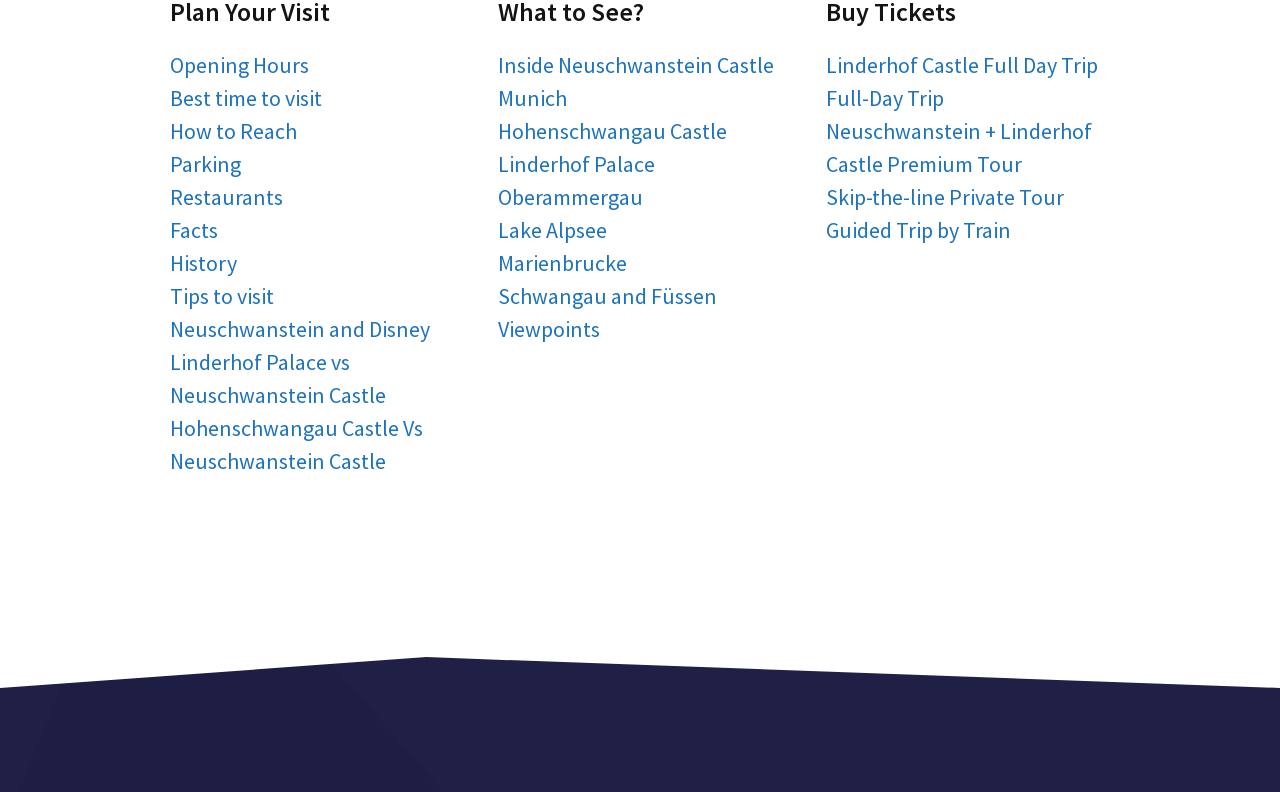Based on the visual content of the image, answer the question thoroughly: What is the topic related to the links on this webpage?

By analyzing the OCR text of the links, I found that most of them are related to Neuschwanstein Castle, such as 'Inside Neuschwanstein Castle', 'Neuschwanstein and Disney', and 'Linderhof Palace vs Neuschwanstein Castle'. This suggests that the topic of this webpage is Neuschwanstein Castle.